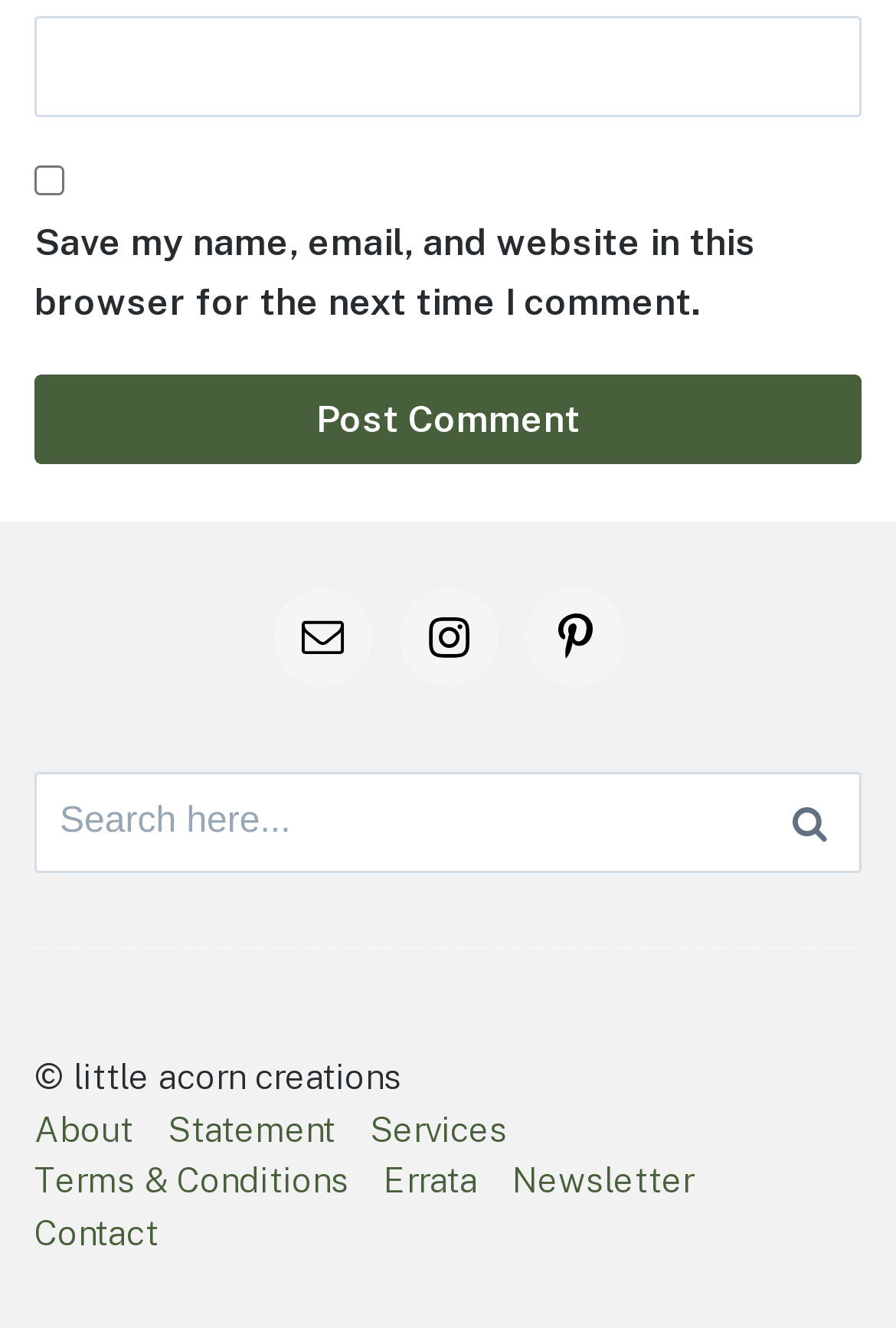What social media platforms are linked in the footer?
Using the image provided, answer with just one word or phrase.

Email, Instagram, Pinterest